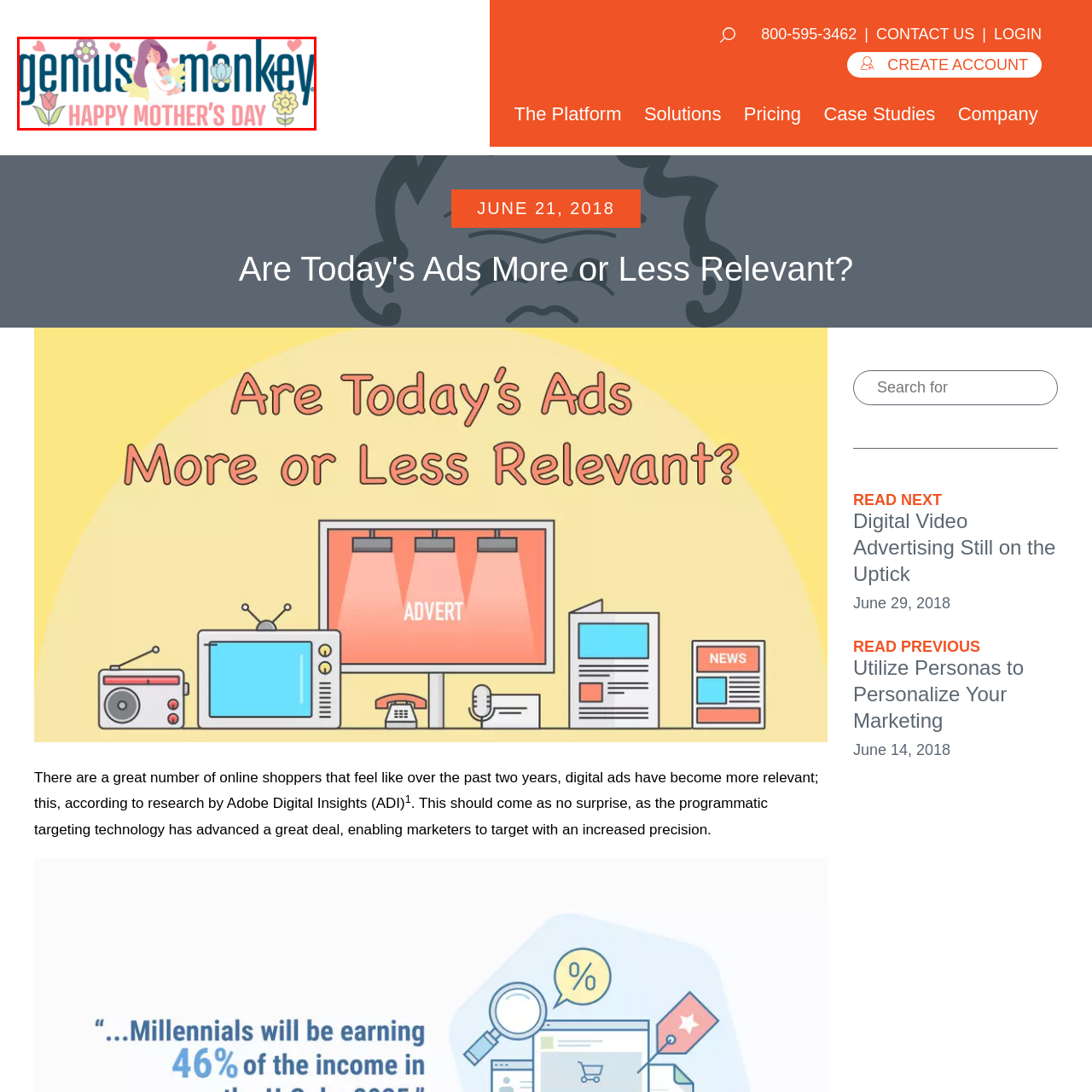Inspect the image bordered in red and answer the following question in detail, drawing on the visual content observed in the image:
What surrounds the mother and baby in the illustration?

The caption explicitly states that the mother holding her baby is surrounded by colorful flowers and hearts, which convey warmth and affection.